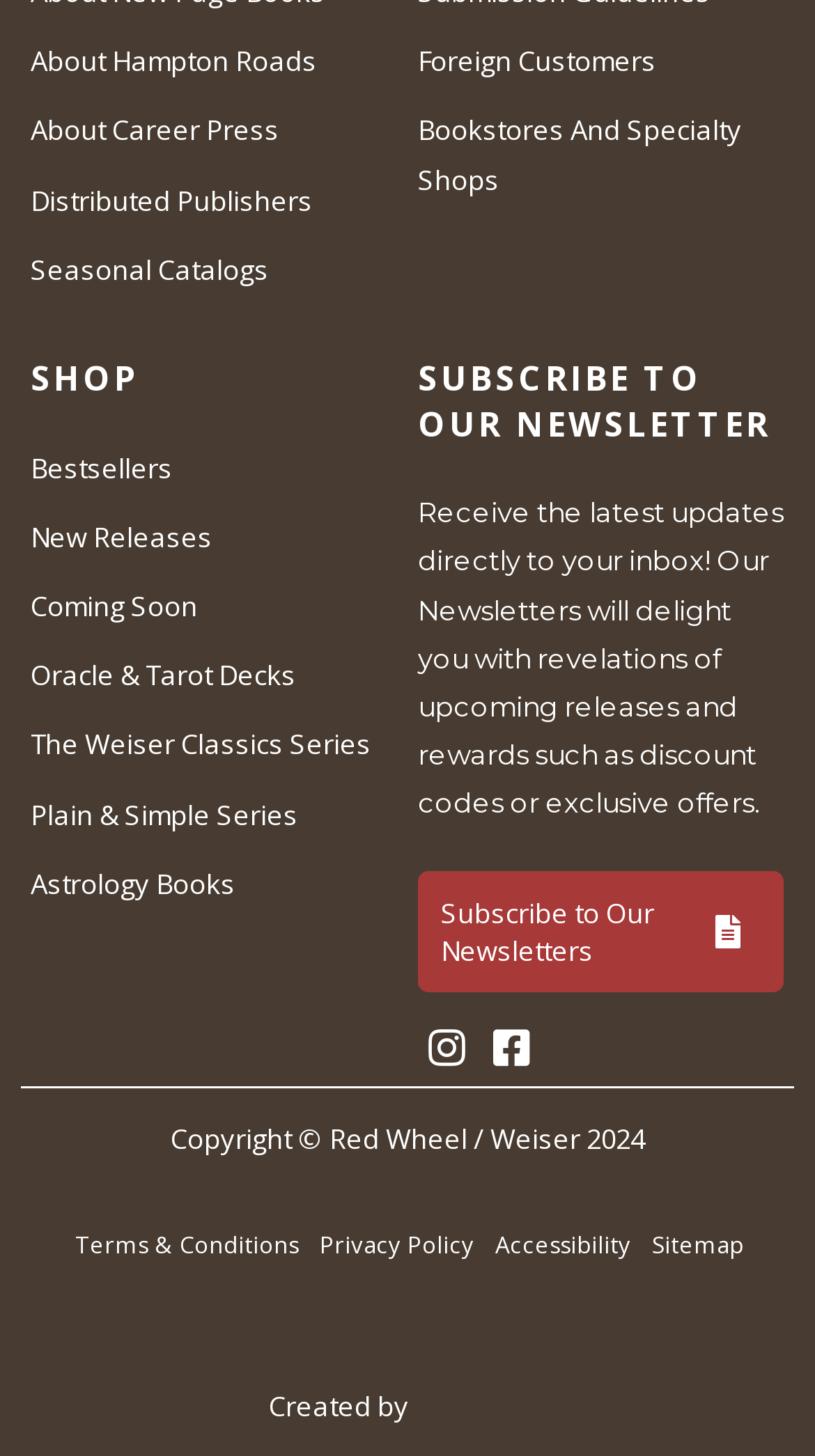What is the main category of books sold on this website?
Using the image, provide a concise answer in one word or a short phrase.

Spiritual